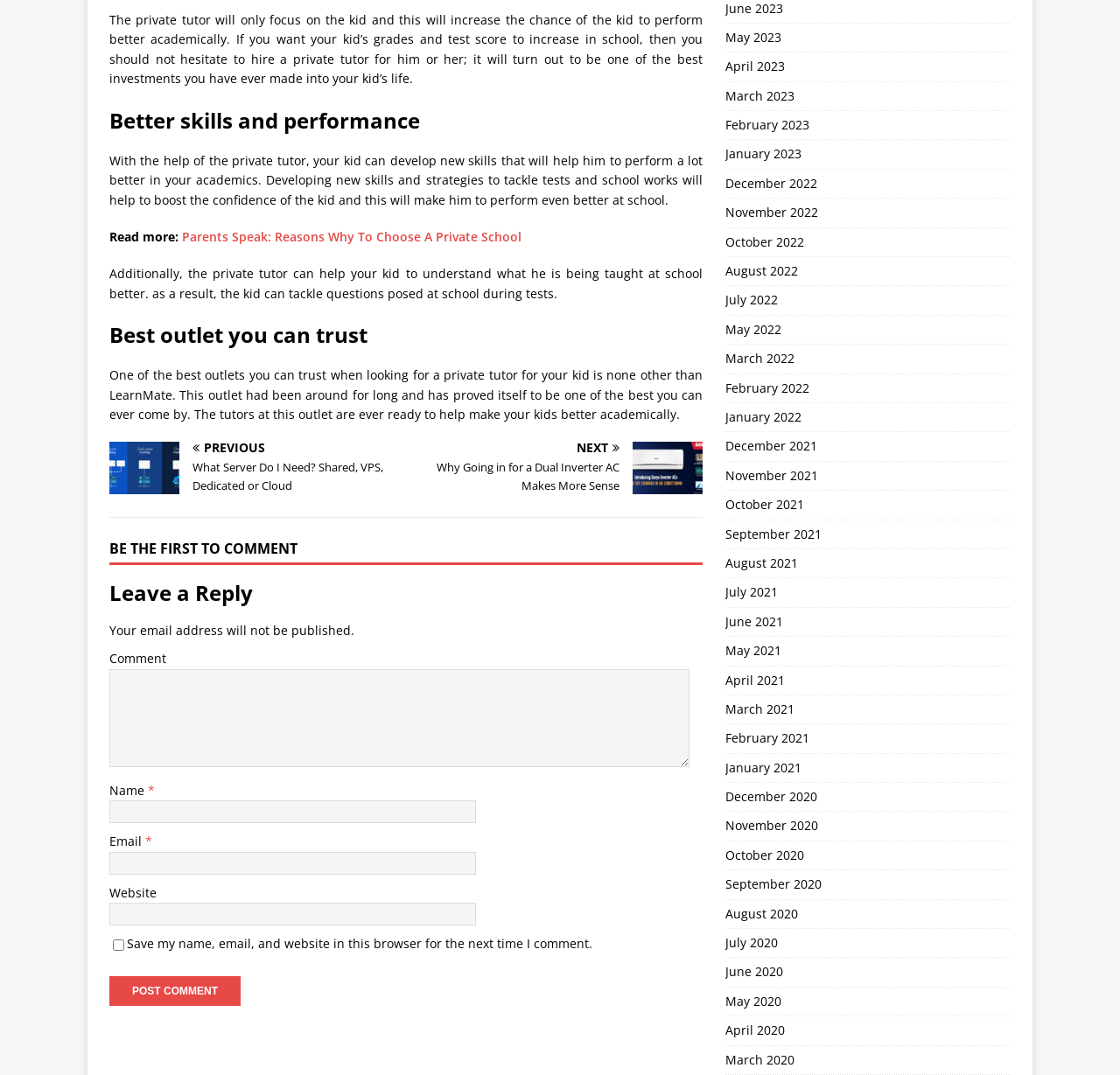What is the topic of the article 'Why Going in for a Dual Inverter AC Makes More Sense'?
Carefully analyze the image and provide a thorough answer to the question.

The article 'Why Going in for a Dual Inverter AC Makes More Sense' is likely discussing the benefits and advantages of using a Dual Inverter AC, and why it is a better choice compared to other options.